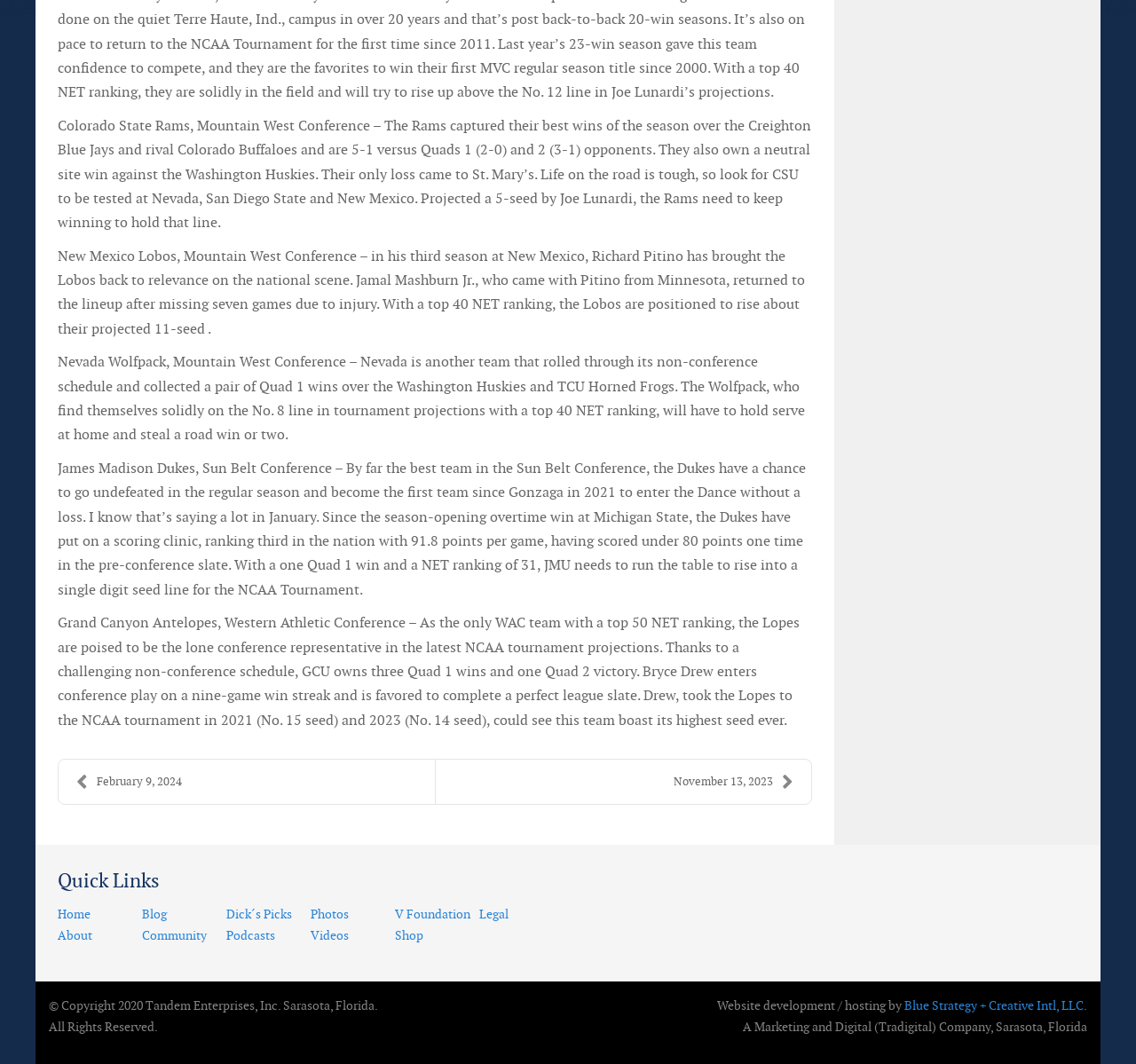Determine the bounding box coordinates for the HTML element mentioned in the following description: "February 9, 2024". The coordinates should be a list of four floats ranging from 0 to 1, represented as [left, top, right, bottom].

[0.052, 0.714, 0.383, 0.756]